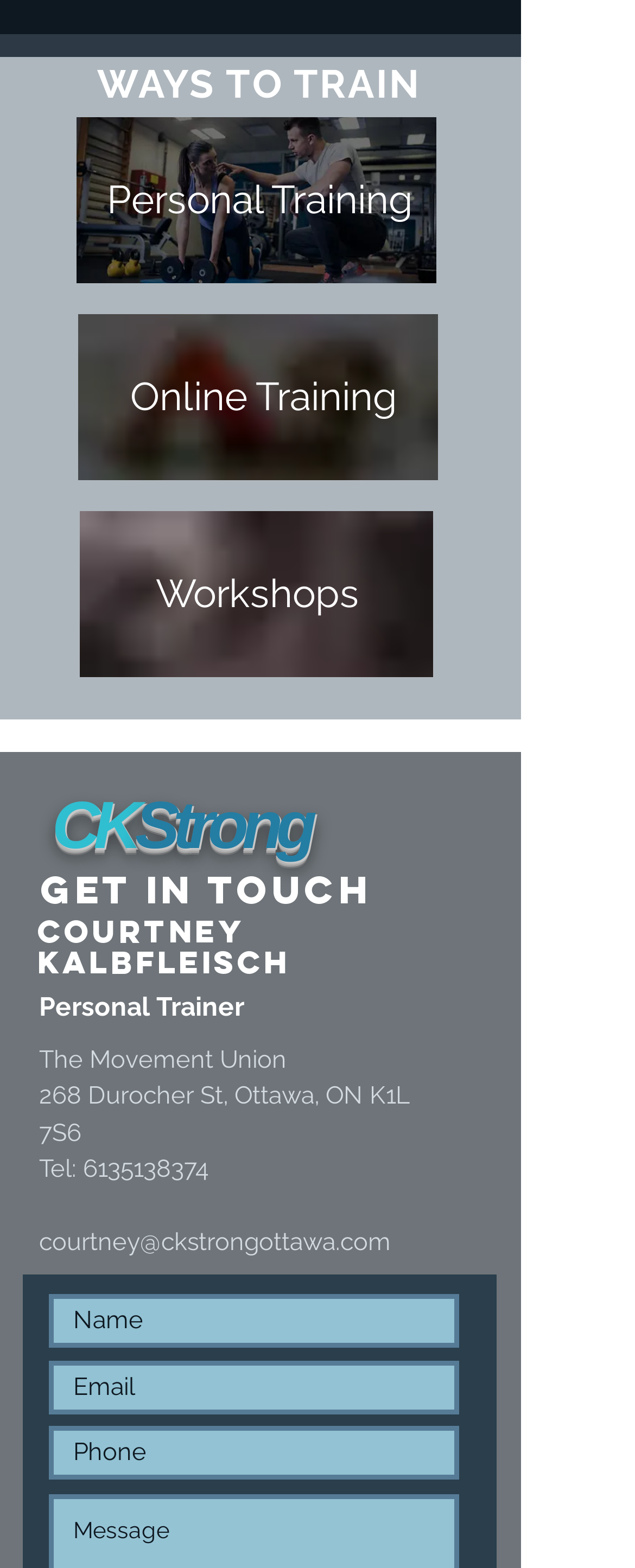Please identify the bounding box coordinates of the element's region that I should click in order to complete the following instruction: "Click on the phone number". The bounding box coordinates consist of four float numbers between 0 and 1, i.e., [left, top, right, bottom].

[0.131, 0.736, 0.328, 0.755]